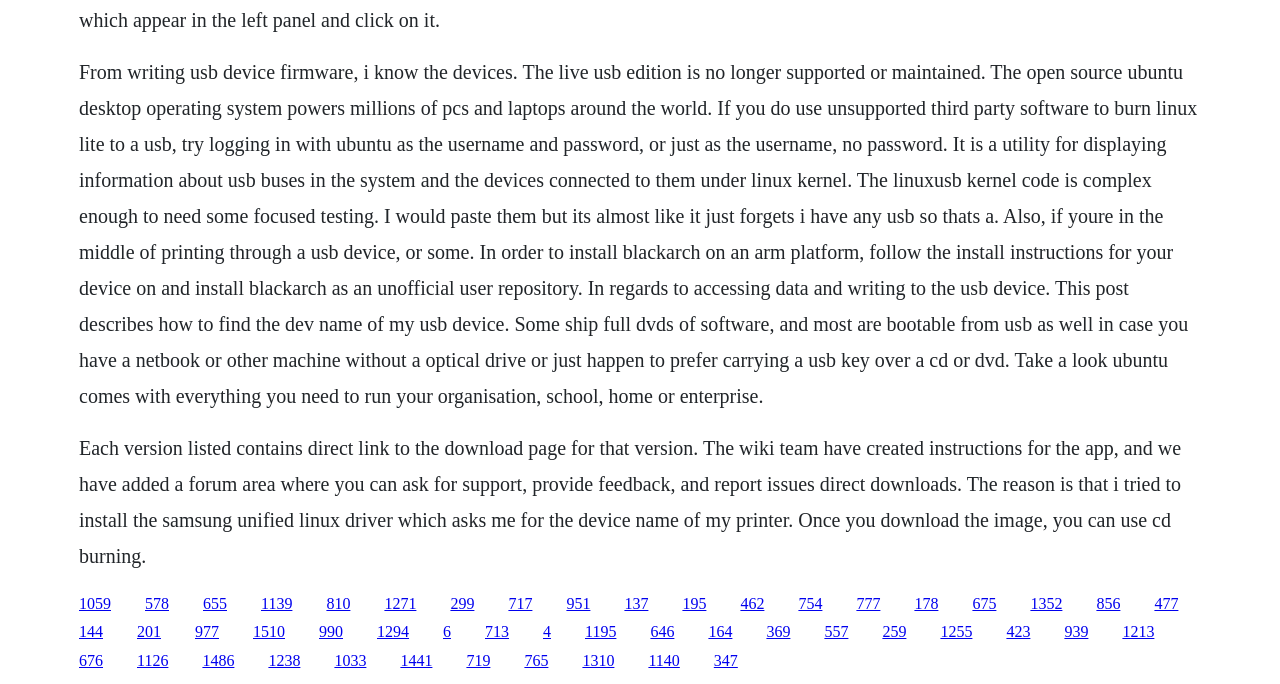Please provide the bounding box coordinates for the element that needs to be clicked to perform the instruction: "Click the link to download version 1059". The coordinates must consist of four float numbers between 0 and 1, formatted as [left, top, right, bottom].

[0.062, 0.869, 0.087, 0.894]